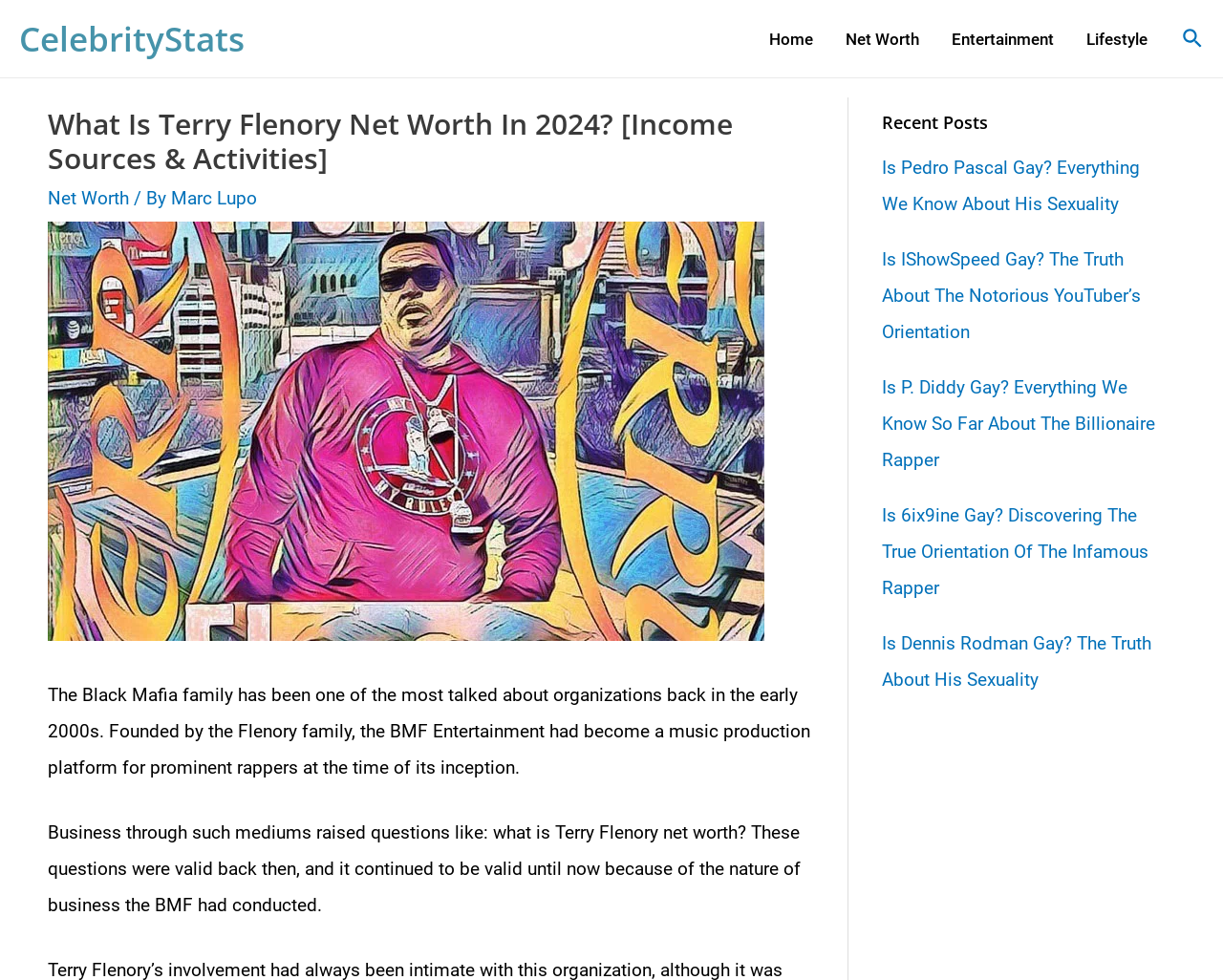Please find the bounding box coordinates of the element's region to be clicked to carry out this instruction: "Read about Is Pedro Pascal Gay?".

[0.721, 0.16, 0.932, 0.219]